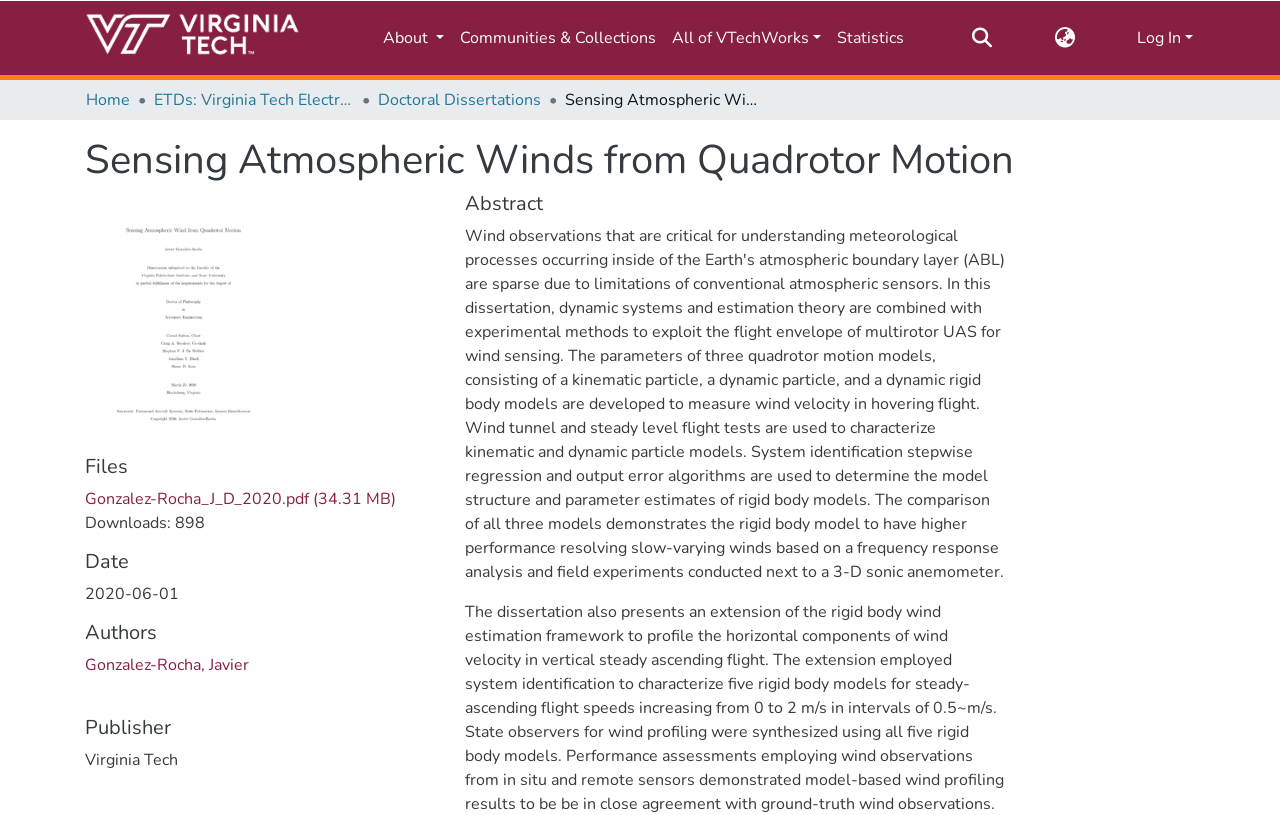Locate and generate the text content of the webpage's heading.

Sensing Atmospheric Winds from Quadrotor Motion